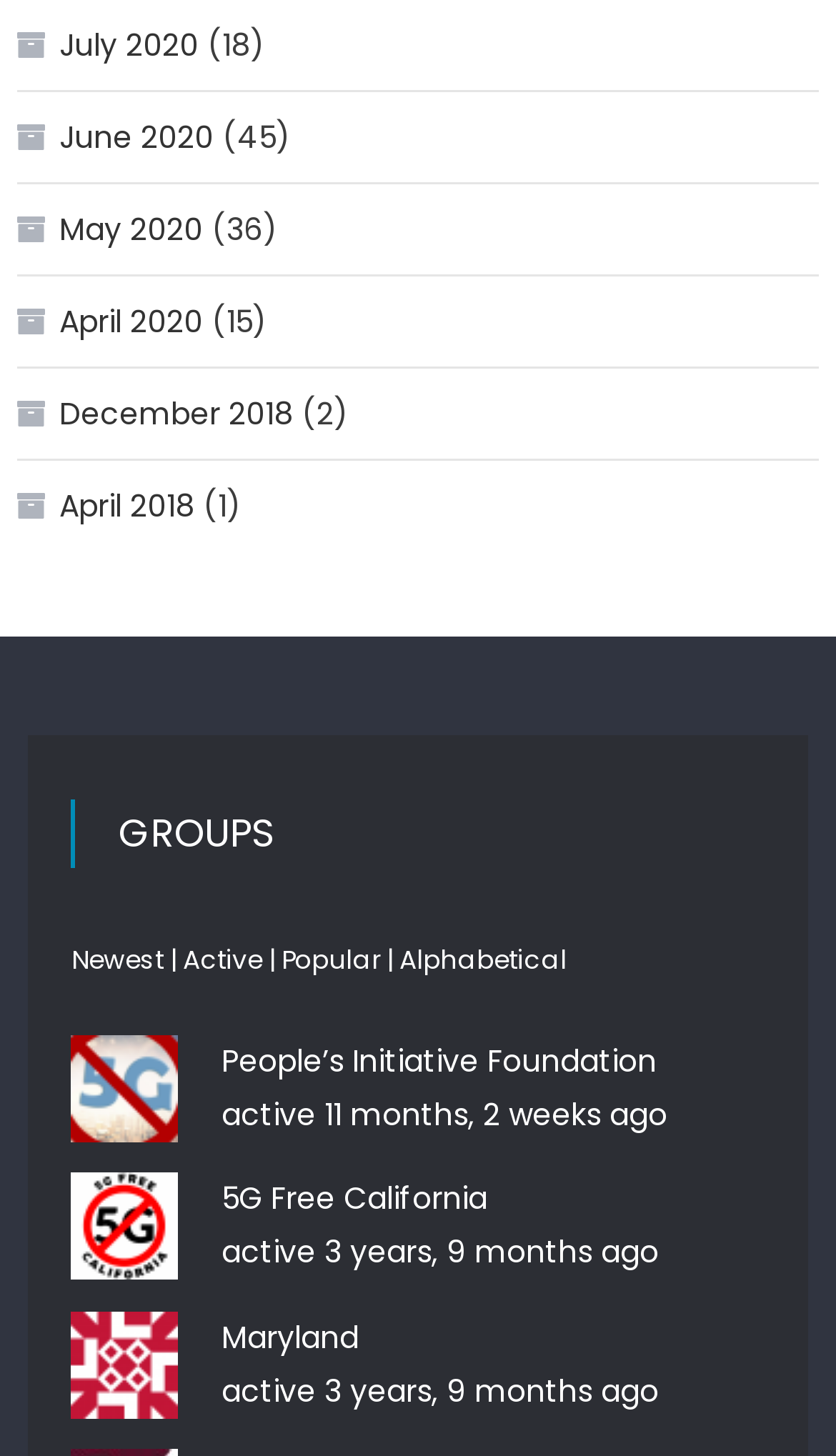Can you give a detailed response to the following question using the information from the image? What is the most recent activity period of 'People’s Initiative Foundation'?

The most recent activity period of 'People’s Initiative Foundation' is '11 months, 2 weeks ago' as indicated by the static text element at coordinates [0.265, 0.751, 0.798, 0.78].